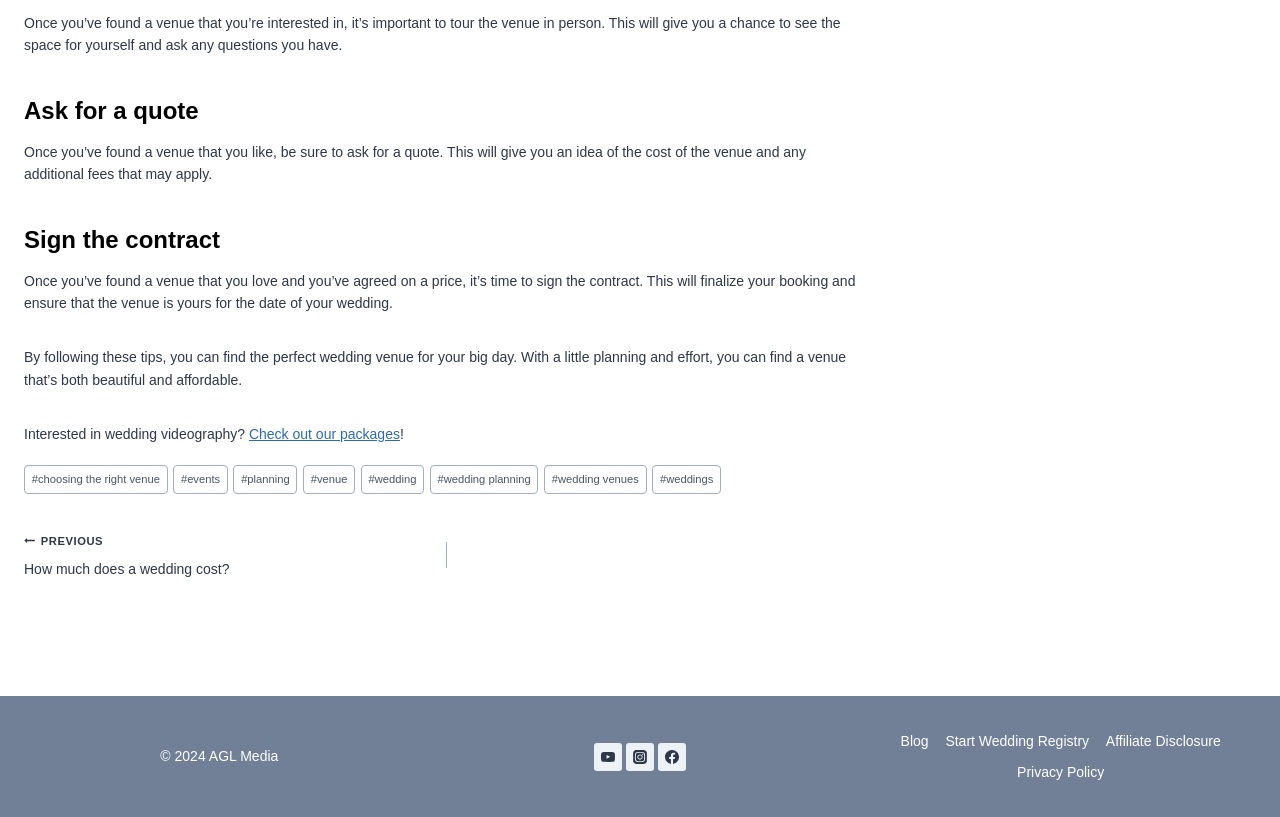Determine the bounding box coordinates for the area you should click to complete the following instruction: "Click on the 'About' link".

None